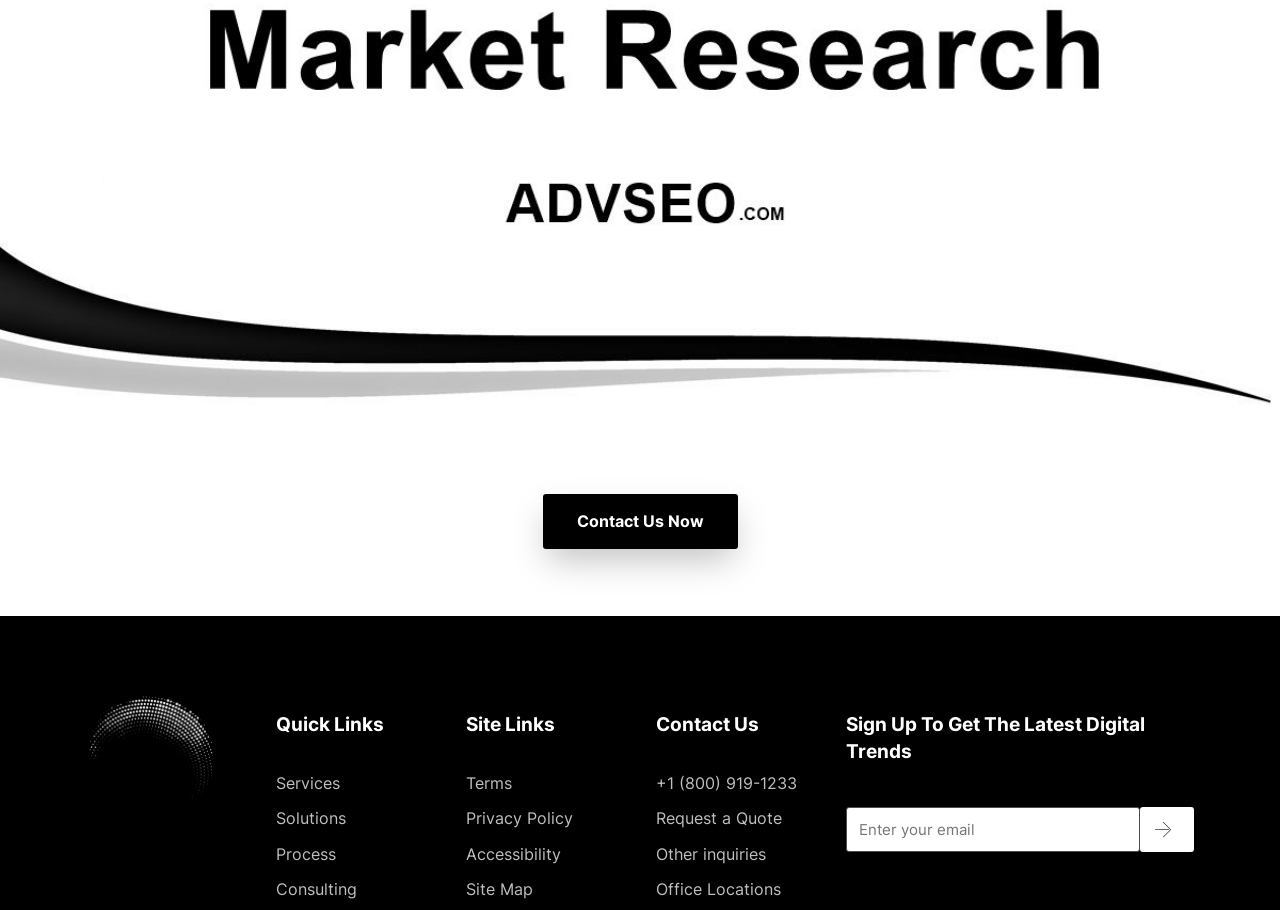Identify the bounding box for the element characterized by the following description: "Terms".

[0.364, 0.849, 0.4, 0.871]